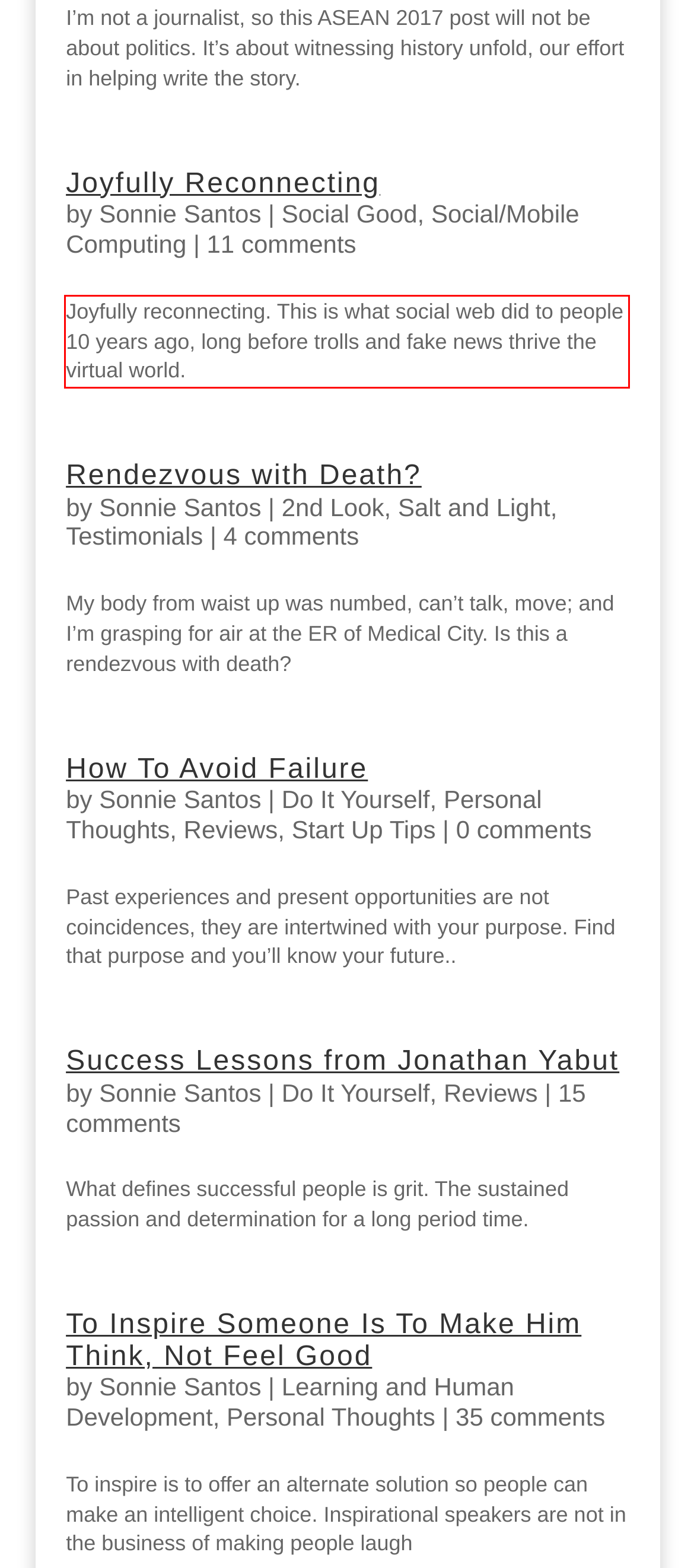You are provided with a screenshot of a webpage containing a red bounding box. Please extract the text enclosed by this red bounding box.

Joyfully reconnecting. This is what social web did to people 10 years ago, long before trolls and fake news thrive the virtual world.